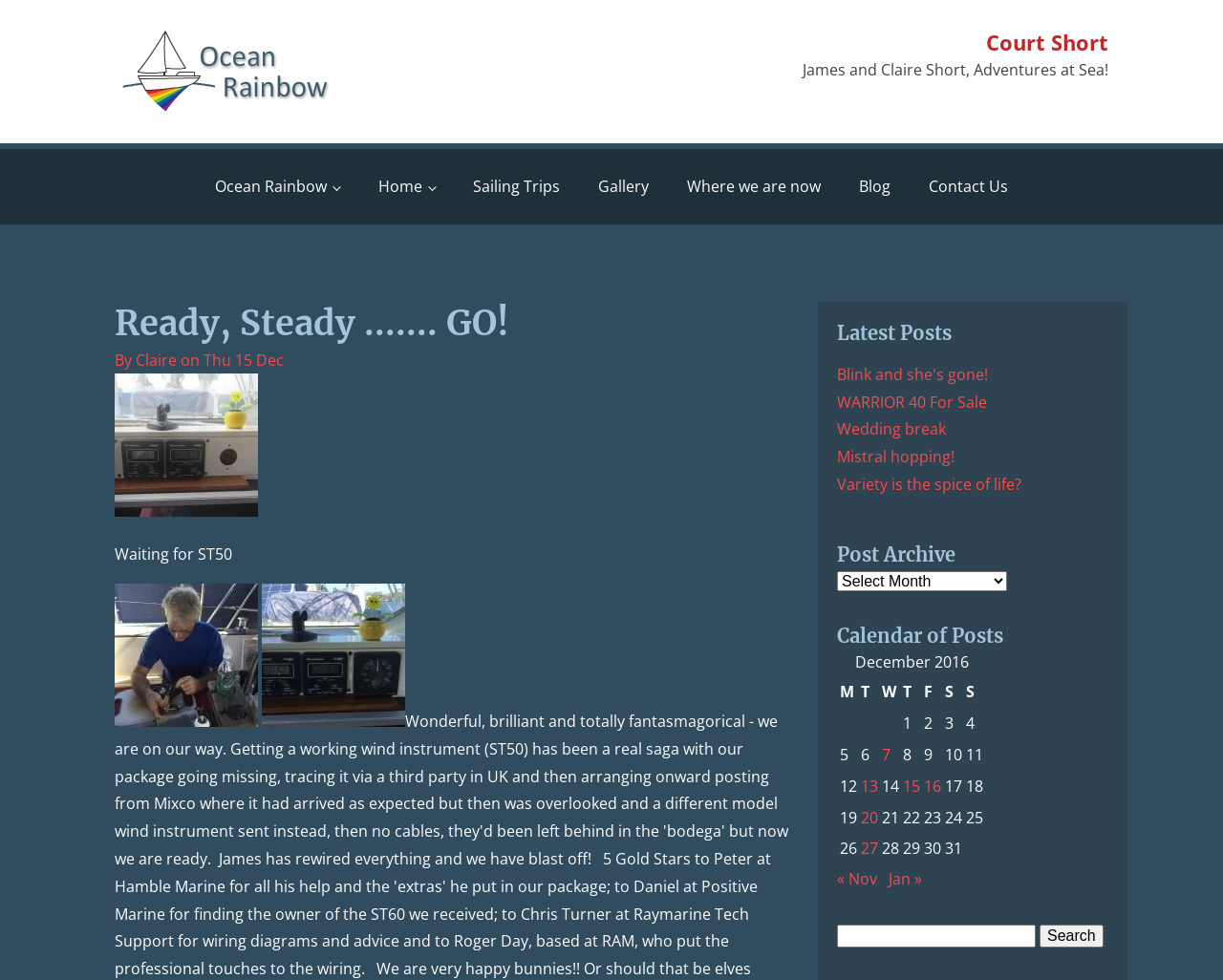Predict the bounding box of the UI element based on this description: "Contact Us".

[0.744, 0.157, 0.84, 0.224]